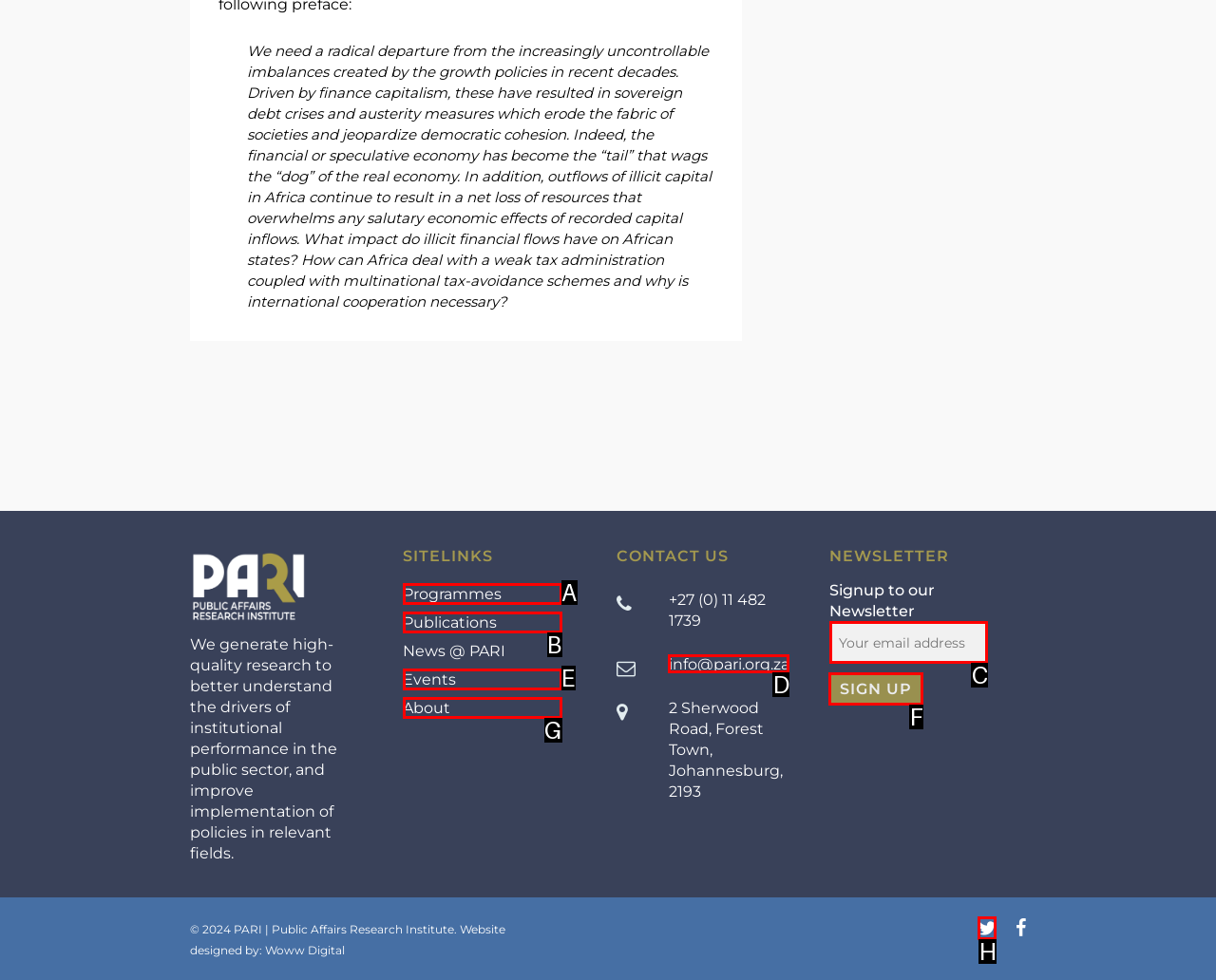Identify the HTML element you need to click to achieve the task: Click on the 'Sign up' button. Respond with the corresponding letter of the option.

F